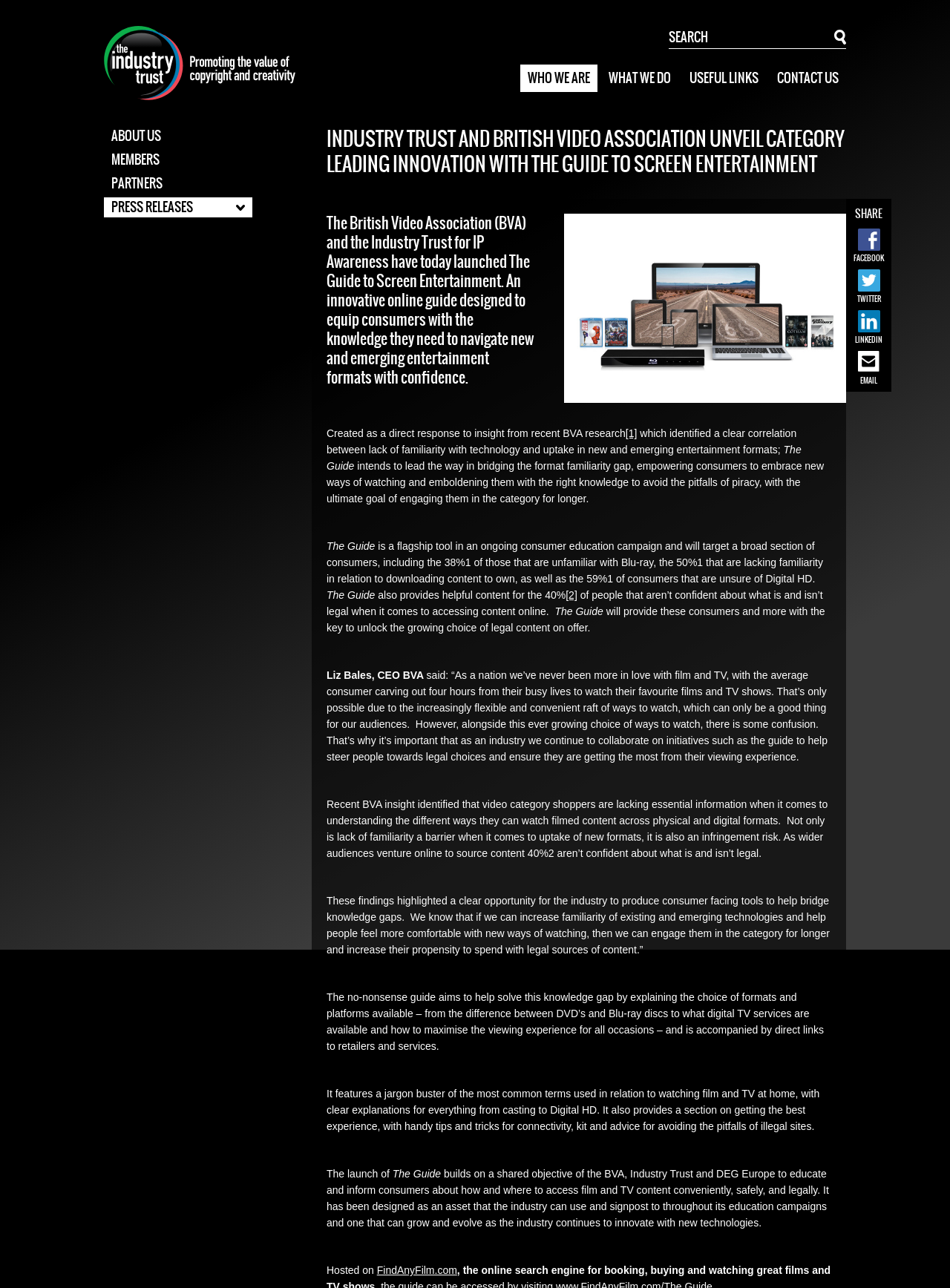What is the name of the online guide launched by the British Video Association and the Industry Trust?
Please provide a single word or phrase in response based on the screenshot.

The Guide to Screen Entertainment